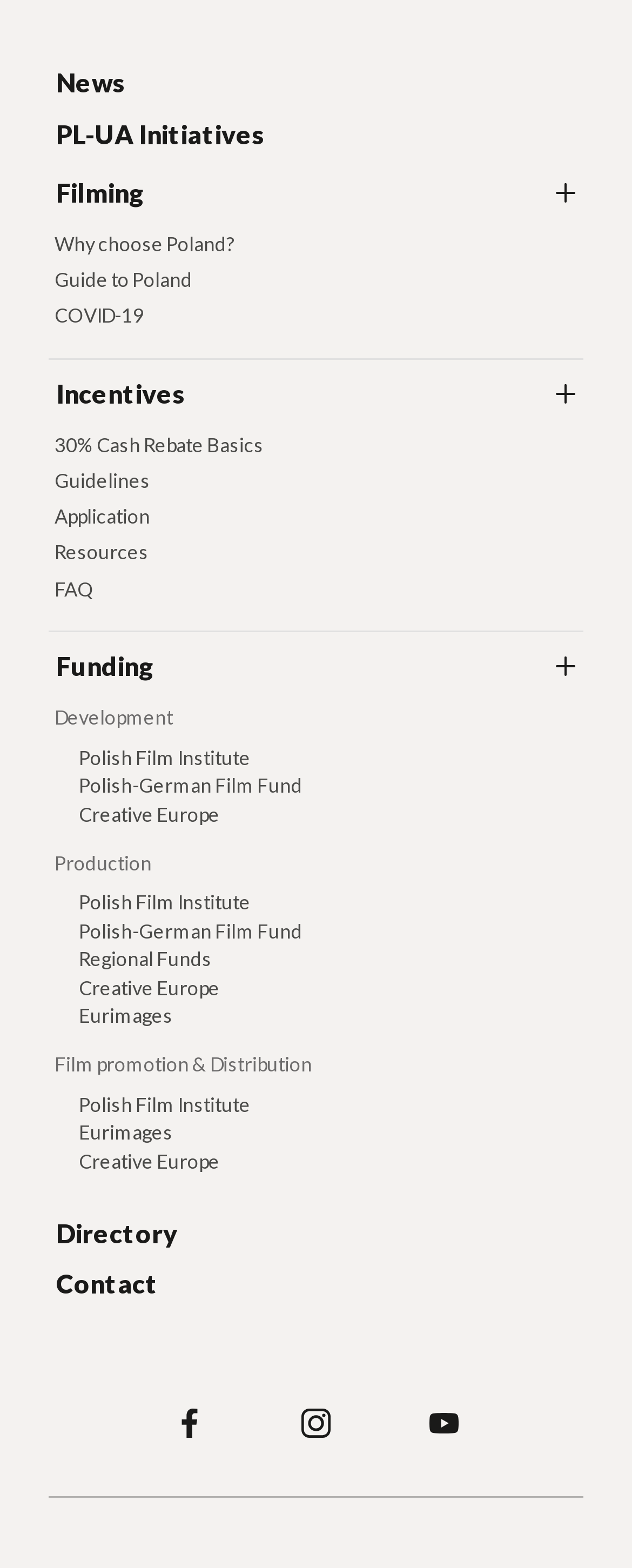Using the information in the image, could you please answer the following question in detail:
What is the last link in the footer?

I looked at the links in the footer section and found that the last link is 'Polish Film Institute'.